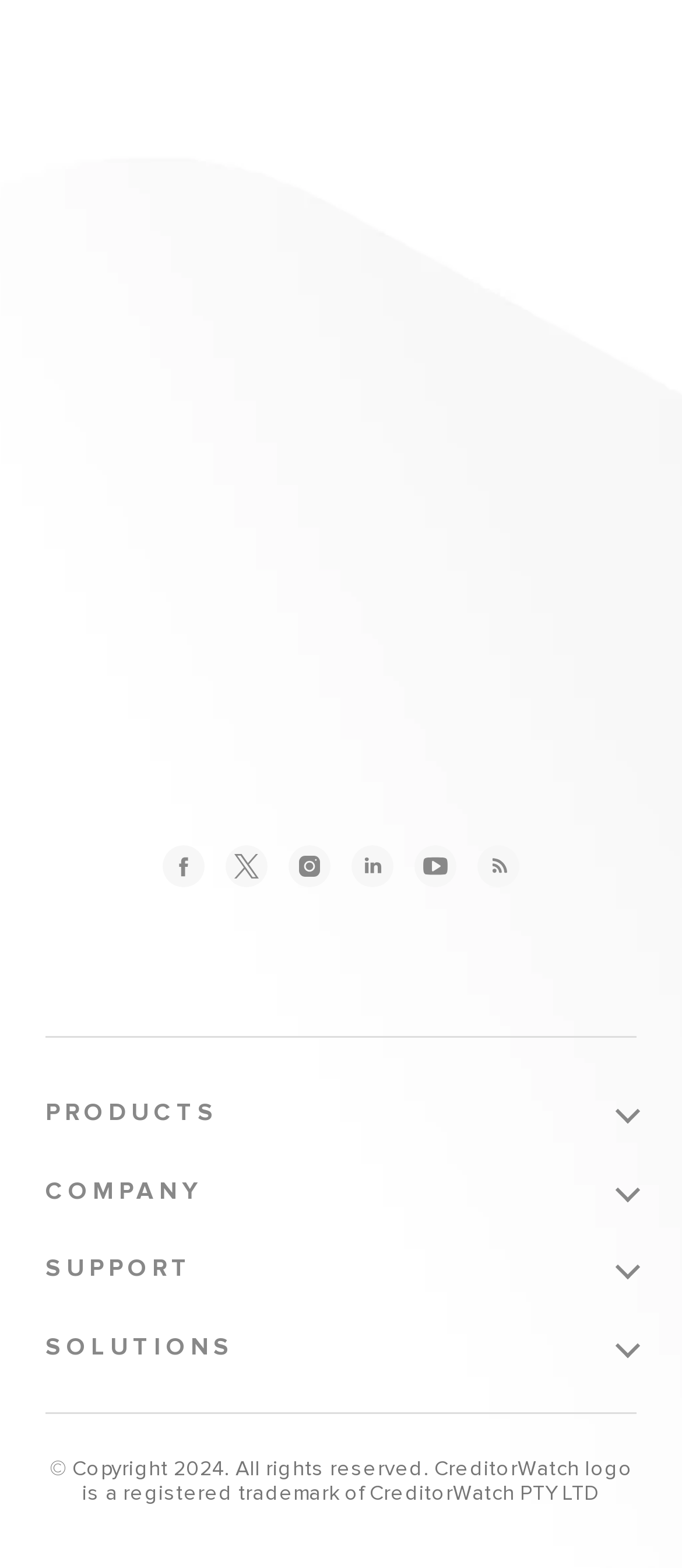Please identify the bounding box coordinates of the element I need to click to follow this instruction: "Go to COMPANY page".

[0.067, 0.751, 0.933, 0.769]